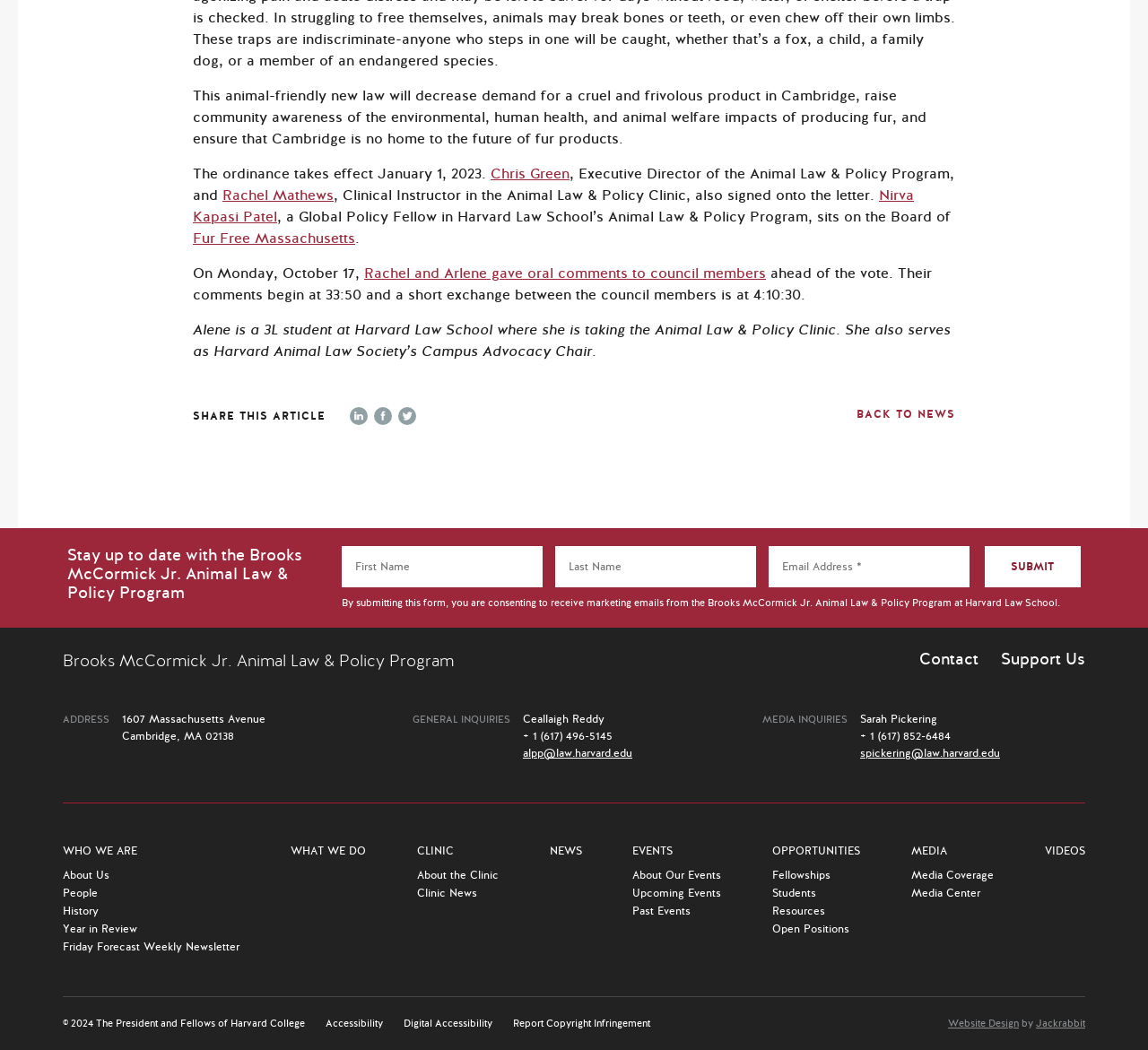By analyzing the image, answer the following question with a detailed response: What is the name of the newsletter?

The link 'Friday Forecast Weekly Newsletter' in the footer section of the webpage indicates that the name of the newsletter is Friday Forecast.